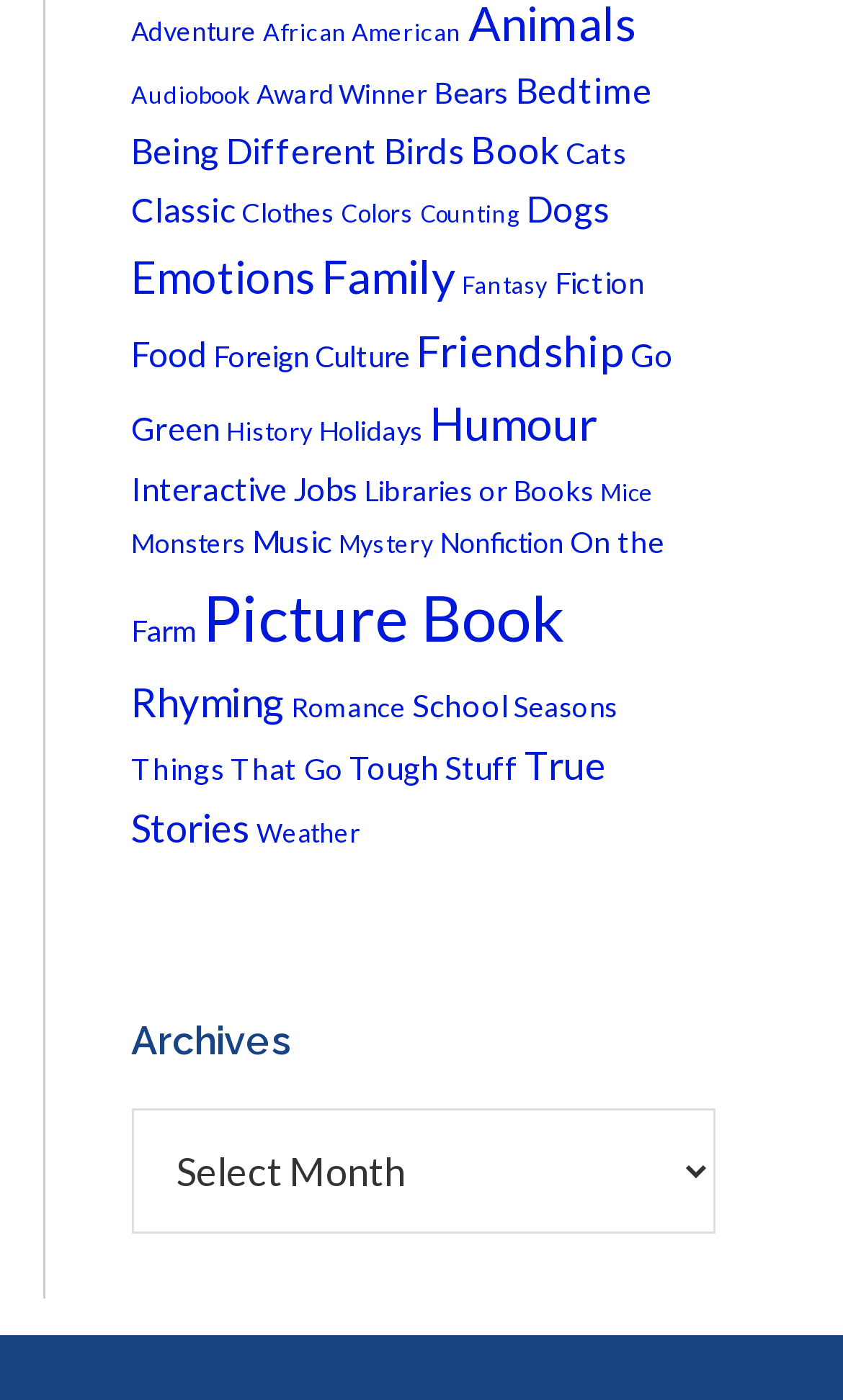Identify the bounding box coordinates of the clickable section necessary to follow the following instruction: "Browse Adventure books". The coordinates should be presented as four float numbers from 0 to 1, i.e., [left, top, right, bottom].

[0.155, 0.012, 0.304, 0.035]